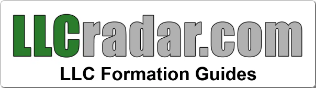Generate a detailed narrative of the image.

The image features the logo of LLC Radar, an online resource dedicated to providing comprehensive guides for the formation of Limited Liability Companies (LLCs). The logo prominently displays the website name "LLCradar.com" in bold lettering, with "LLC" highlighted in green to emphasize the focus on LLC formation. Below the main title, the phrase "LLC Formation Guides" is presented in a clean font, reinforcing the site's purpose as a source of valuable information for entrepreneurs and business owners looking to navigate the complexities of establishing an LLC. This branding signalizes LLC Radar's commitment to helping users make informed decisions in their business endeavors.